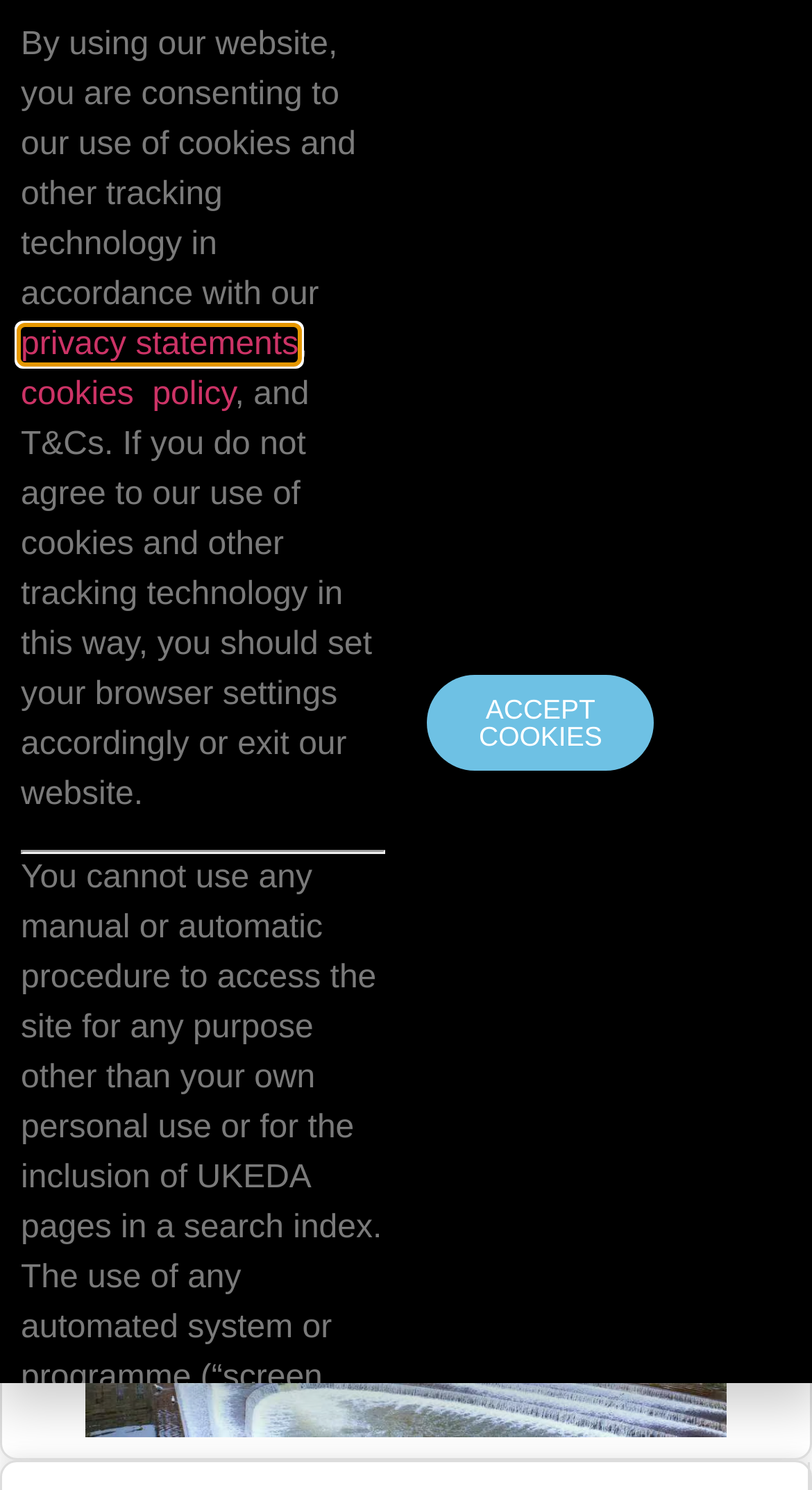Using the given description, provide the bounding box coordinates formatted as (top-left x, top-left y, bottom-right x, bottom-right y), with all values being floating point numbers between 0 and 1. Description: alt="UKEDA | Education"

[0.263, 0.139, 0.468, 0.173]